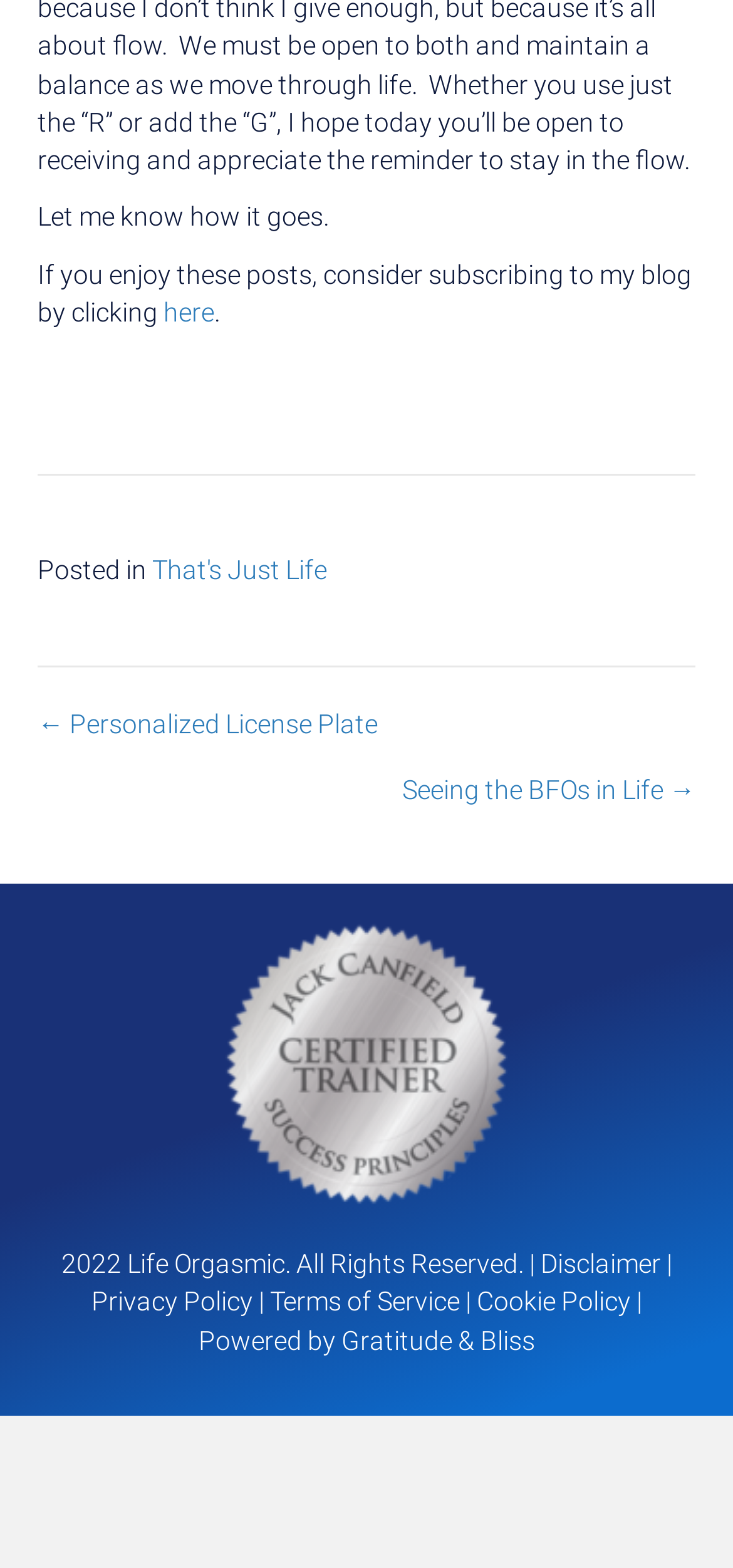Determine the bounding box coordinates of the clickable region to follow the instruction: "view the terms of service".

[0.368, 0.821, 0.627, 0.84]